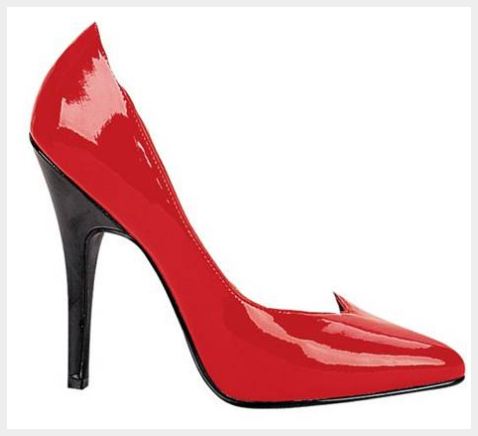What is the shape of the shoe's toe?
Based on the screenshot, answer the question with a single word or phrase.

Pointed